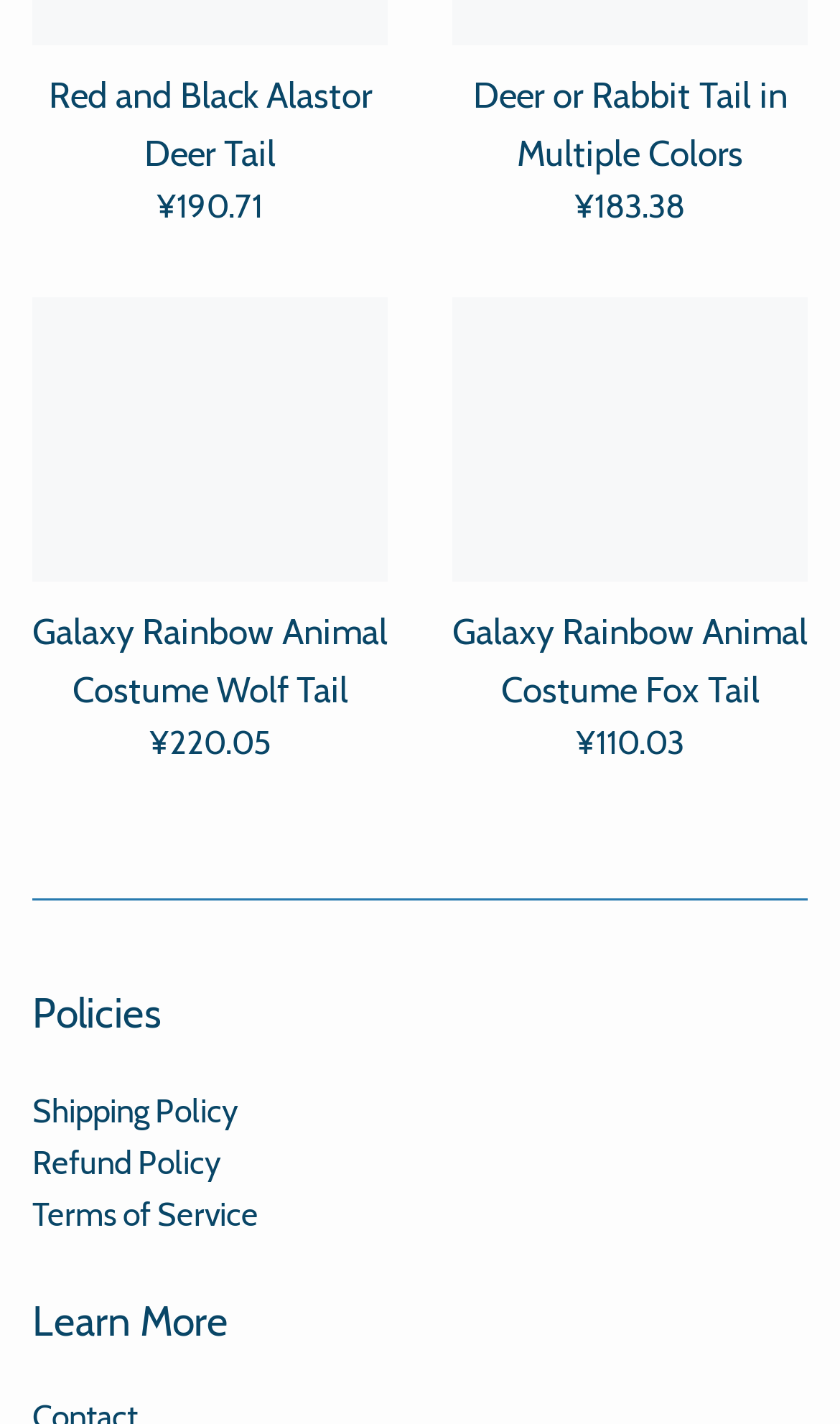Find the bounding box coordinates for the UI element that matches this description: "Spring is here".

None